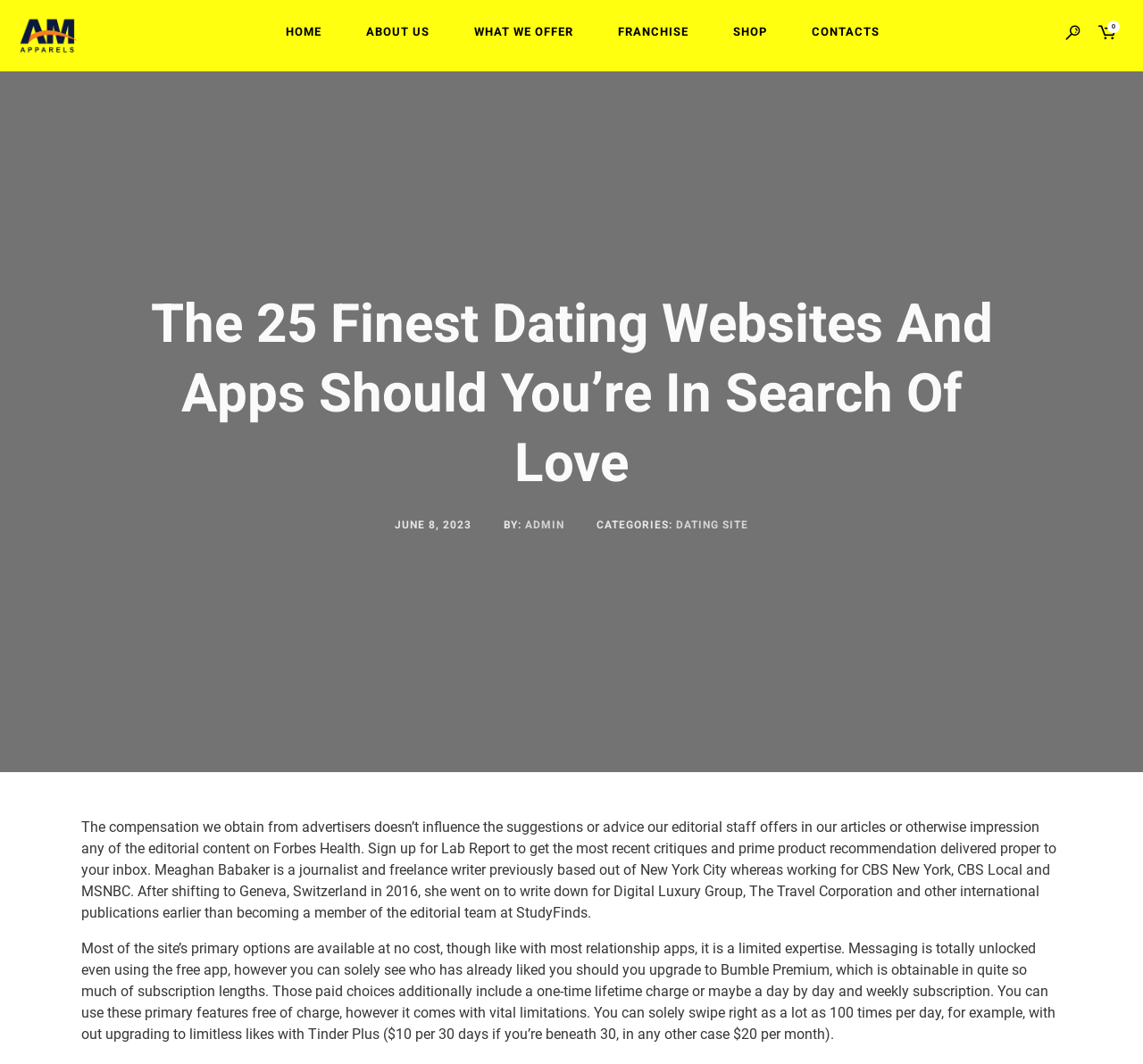Explain in detail what you observe on this webpage.

The webpage is an article about the 25 finest dating websites and apps, with a focus on finding love. At the top, there is a navigation menu with six links: HOME, ABOUT US, WHAT WE OFFER, FRANCHISE, SHOP, and CONTACTS. Below the navigation menu, the title of the article "The 25 Finest Dating Websites And Apps Should You’re In Search Of Love" is prominently displayed.

On the left side of the page, there is a section with the date "JUNE 8, 2023" and the author's name "ADMIN" with a link to their profile. Below this section, there are categories listed, including "DATING SITE" with a link to related articles.

The main content of the article is divided into two sections. The first section explains the editorial policy of Forbes Health, stating that the compensation from advertisers does not influence the suggestions or advice provided in the articles. It also introduces the author, Meaghan Babaker, and provides a brief background about her.

The second section of the article discusses the features of a dating app, including messaging and subscription options. It explains that while some features are available for free, there are limitations, such as a daily swipe limit, and that upgrading to a premium subscription can unlock additional features.